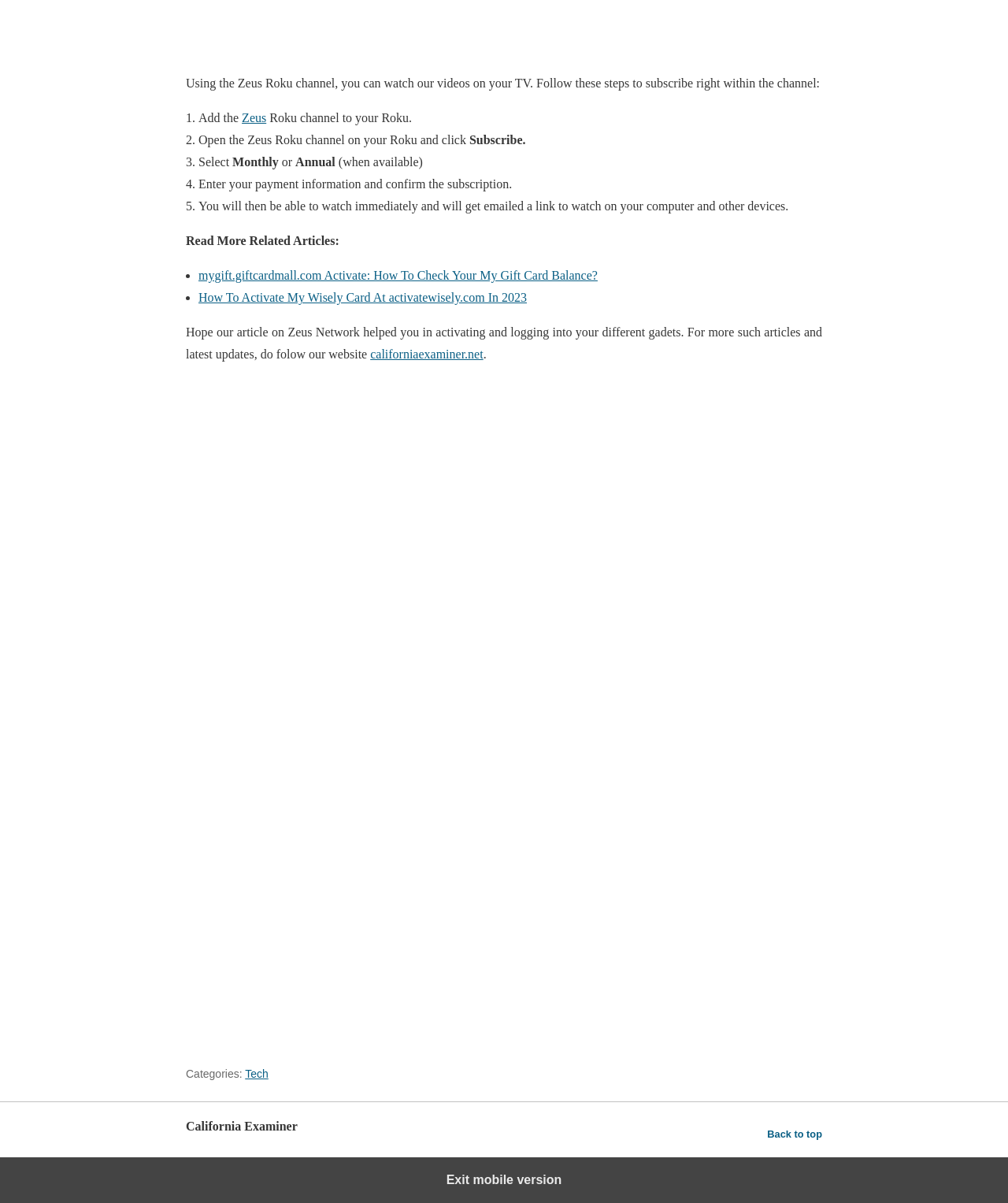Identify the bounding box for the UI element described as: "Zeus". Ensure the coordinates are four float numbers between 0 and 1, formatted as [left, top, right, bottom].

[0.24, 0.092, 0.264, 0.104]